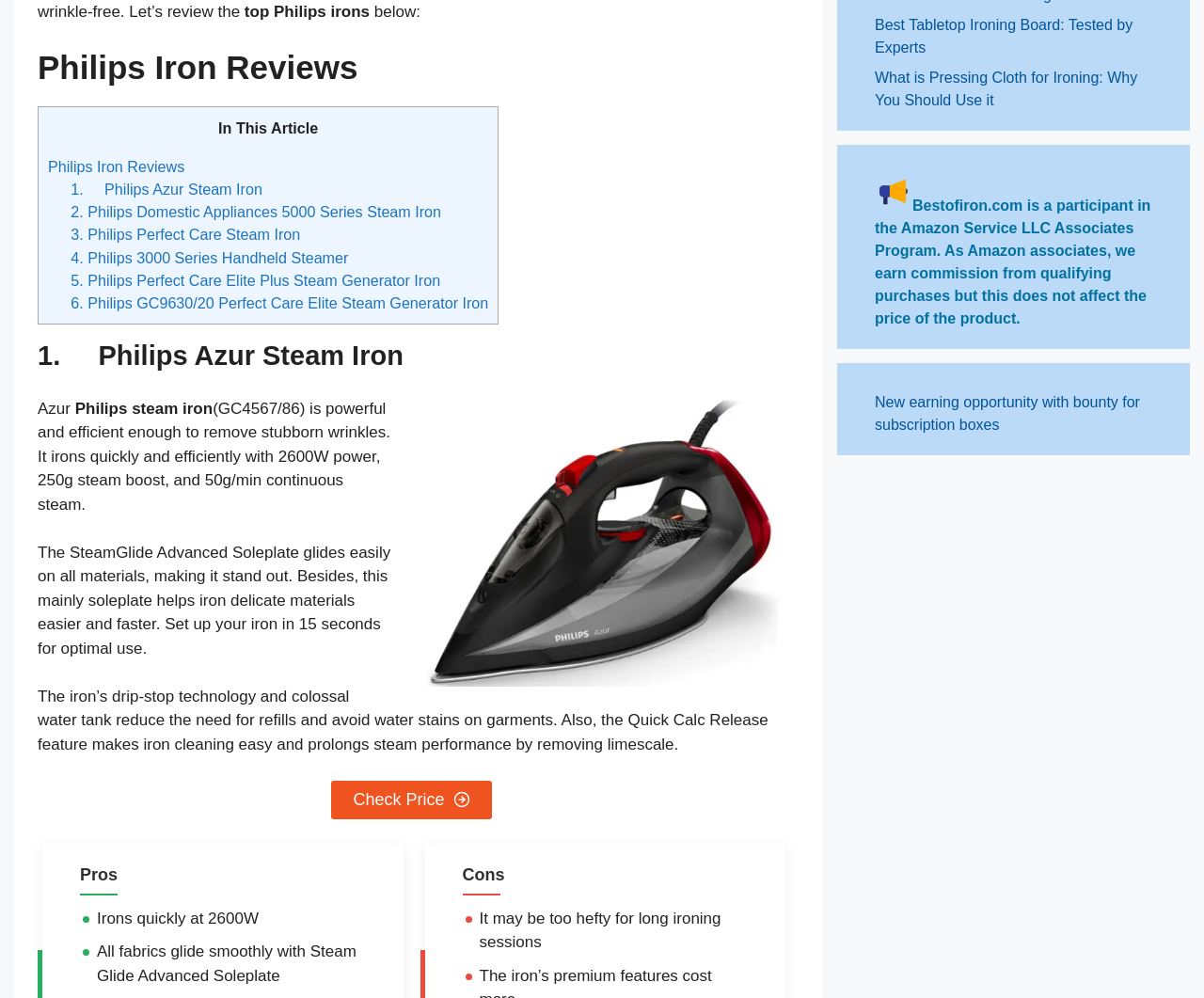Using the provided element description: "Check Price", determine the bounding box coordinates of the corresponding UI element in the screenshot.

[0.275, 0.782, 0.409, 0.821]